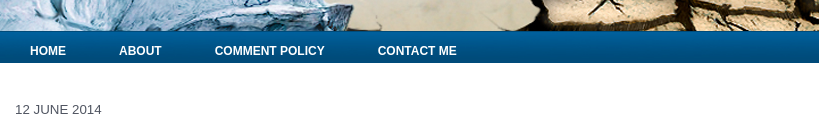Thoroughly describe everything you see in the image.

The image displays a header section from "Dan's Wild Wild Science Journal," showcasing a blend of captivating visuals and a clean design. At the top, navigation links such as "HOME," "ABOUT," "COMMENT POLICY," and "CONTACT ME" provide easy access to different sections of the blog. Below these links, the date "12 JUNE 2014" clearly indicates when the content was posted, adding context for the reader and enhancing the blog's chronological structure. The background features textures that suggest natural elements, possibly representing themes of science and nature which are central to the blog's focus on environmental and atmospheric research. This combination of design and functionality exemplifies an inviting and informative online space dedicated to scientific exploration.